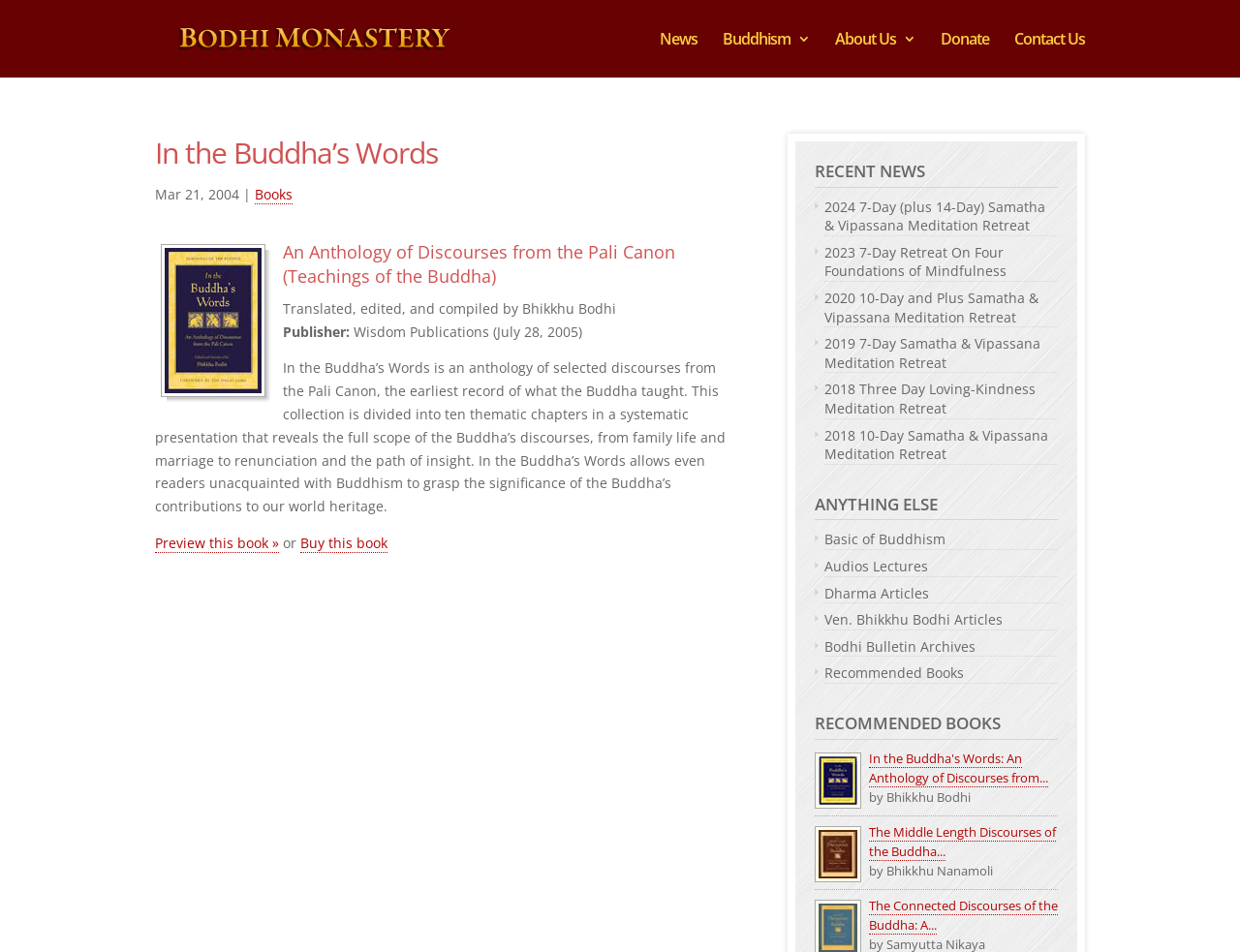Present a detailed account of what is displayed on the webpage.

The webpage is about BODHI MONASTERY, with a focus on Buddhism and the teachings of the Buddha. At the top, there is a logo of BODHI MONASTERY, accompanied by a link to the monastery's website. 

Below the logo, there are five navigation links: "News", "Buddhism 3", "About Us 3", "Donate", and "Contact Us". These links are aligned horizontally and take up about half of the screen width.

The main content of the webpage is an article about the book "In the Buddha's Words", which is an anthology of discourses from the Pali Canon. The article is divided into sections, with headings and paragraphs of text. There is a heading "In the Buddha's Words" at the top, followed by a brief description of the book and its contents. Below this, there is a section with the book's details, including the translator, editor, and publisher. 

Further down, there is a longer description of the book, which summarizes its contents and significance. This is followed by two links: "Preview this book »" and "Buy this book". 

On the right side of the webpage, there are three sections: "RECENT NEWS", "ANYTHING ELSE", and "RECOMMENDED BOOKS". The "RECENT NEWS" section lists five links to meditation retreats, while the "ANYTHING ELSE" section lists six links to various resources, including audios, articles, and archives. The "RECOMMENDED BOOKS" section lists three book recommendations, including "In the Buddha's Words", with images and brief descriptions.

Throughout the webpage, there are several images, including the BODHI MONASTERY logo, the book cover of "In the Buddha's Words", and other icons. The layout is clean and organized, with clear headings and concise text.